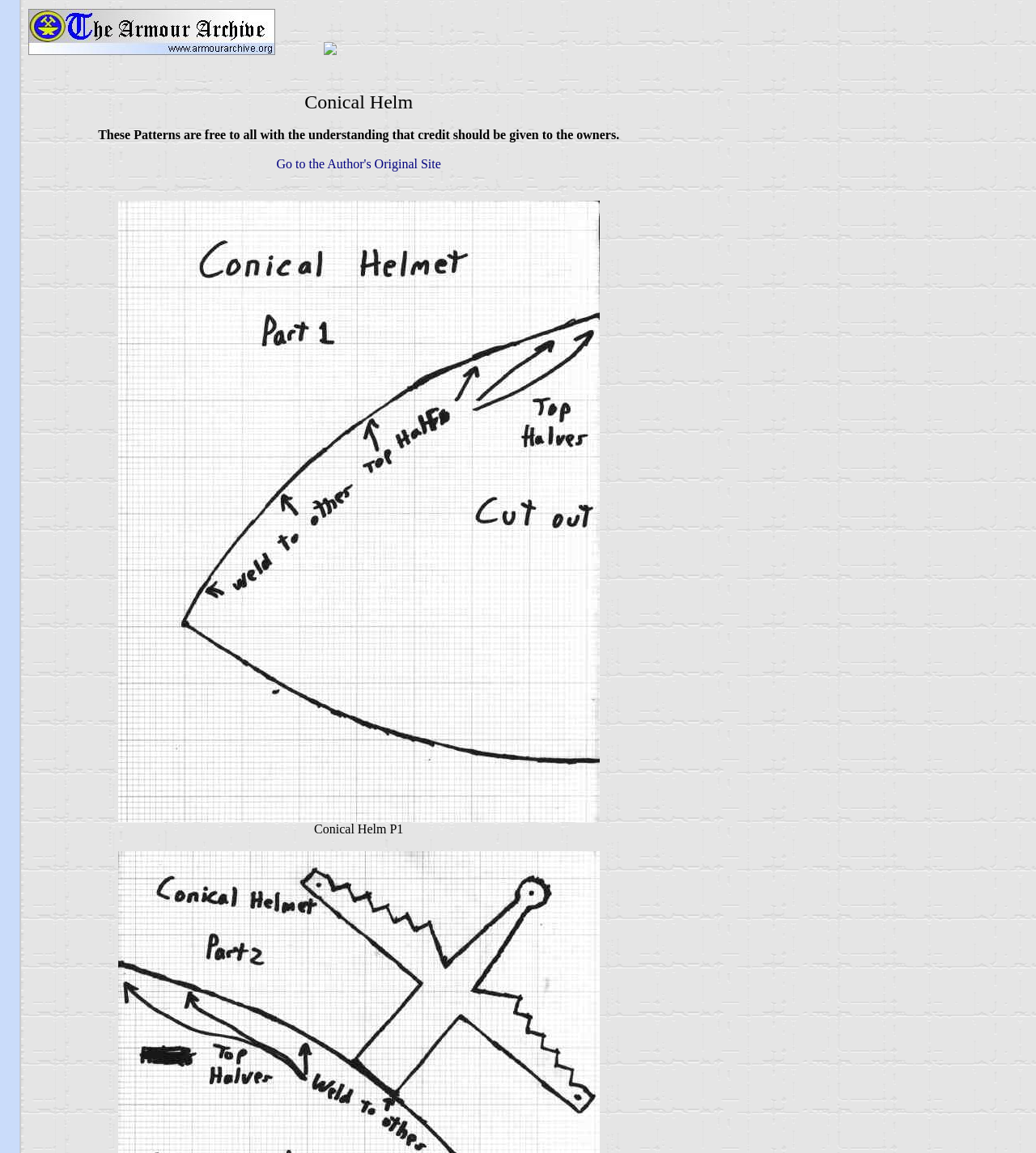Write an exhaustive caption that covers the webpage's main aspects.

The webpage is about the Armour Archive, specifically showcasing the Conical Helm pattern by Sinric. At the top, there is a narrow table spanning about a quarter of the page width, containing a few empty cells and an image. Below this table, there is a large image taking up most of the page width, likely displaying the Conical Helm pattern.

To the right of the large image, there is a link with a small icon, and below it, a paragraph of text stating that the patterns are free to use with proper credit to the owners. Further down, there is another link, "Go to the Author's Original Site", positioned near the center of the page. 

On the lower half of the page, there is a large image, possibly a detailed view of the Conical Helm pattern. Above this image, there is a label "Conical Helm P1". Overall, the page appears to be a showcase for the Conical Helm pattern, providing access to the original site and displaying relevant images and information.